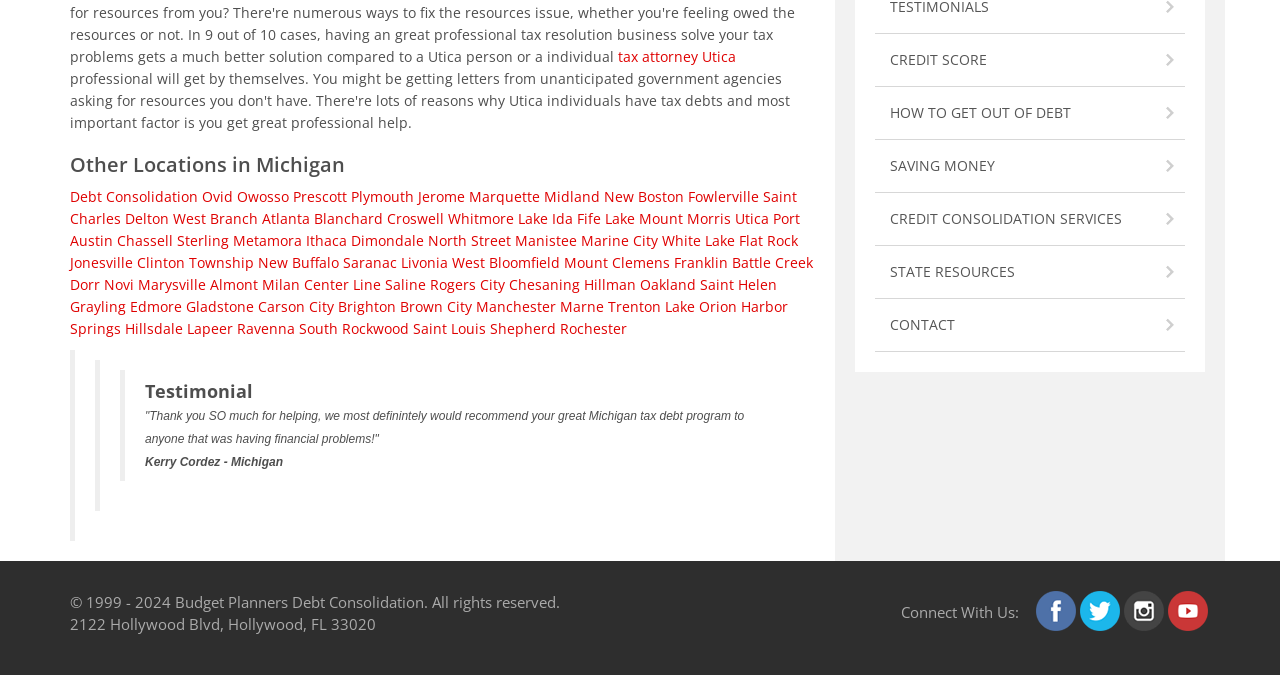Please reply with a single word or brief phrase to the question: 
Is the service limited to a specific region?

Michigan